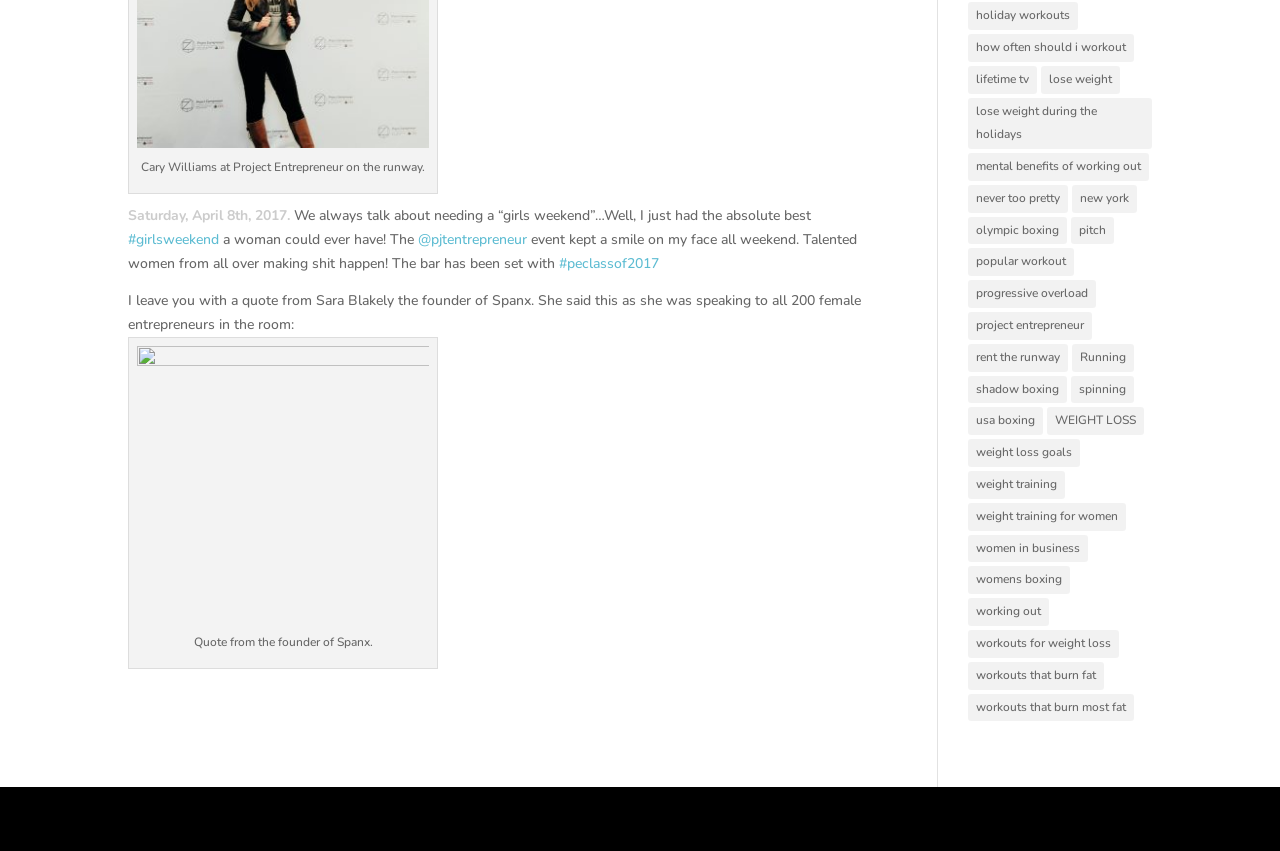Please identify the bounding box coordinates of the element I should click to complete this instruction: 'Read about Project Entrepreneur'. The coordinates should be given as four float numbers between 0 and 1, like this: [left, top, right, bottom].

[0.756, 0.367, 0.853, 0.399]